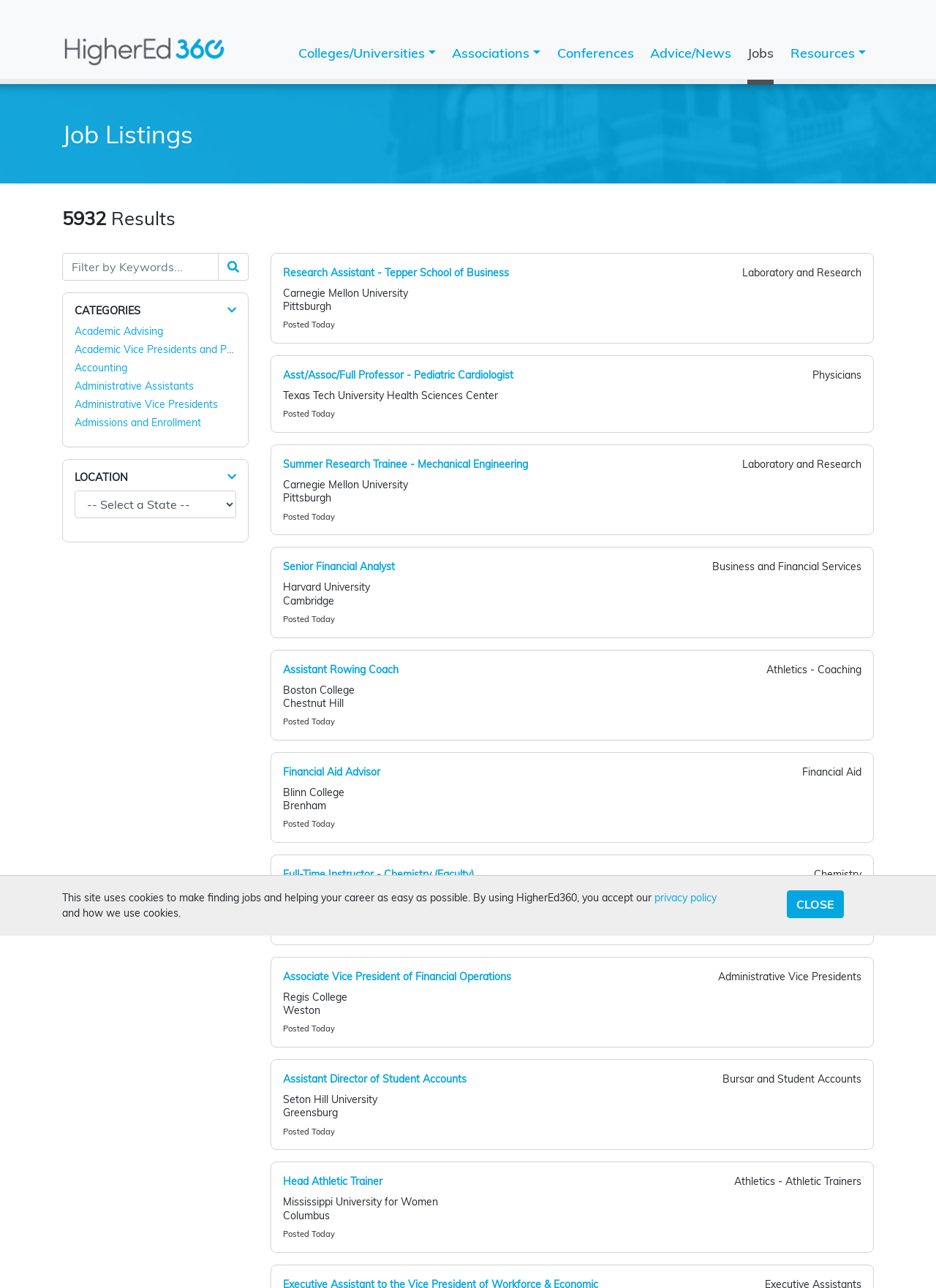Calculate the bounding box coordinates of the UI element given the description: "Conferences".

[0.586, 0.029, 0.686, 0.053]